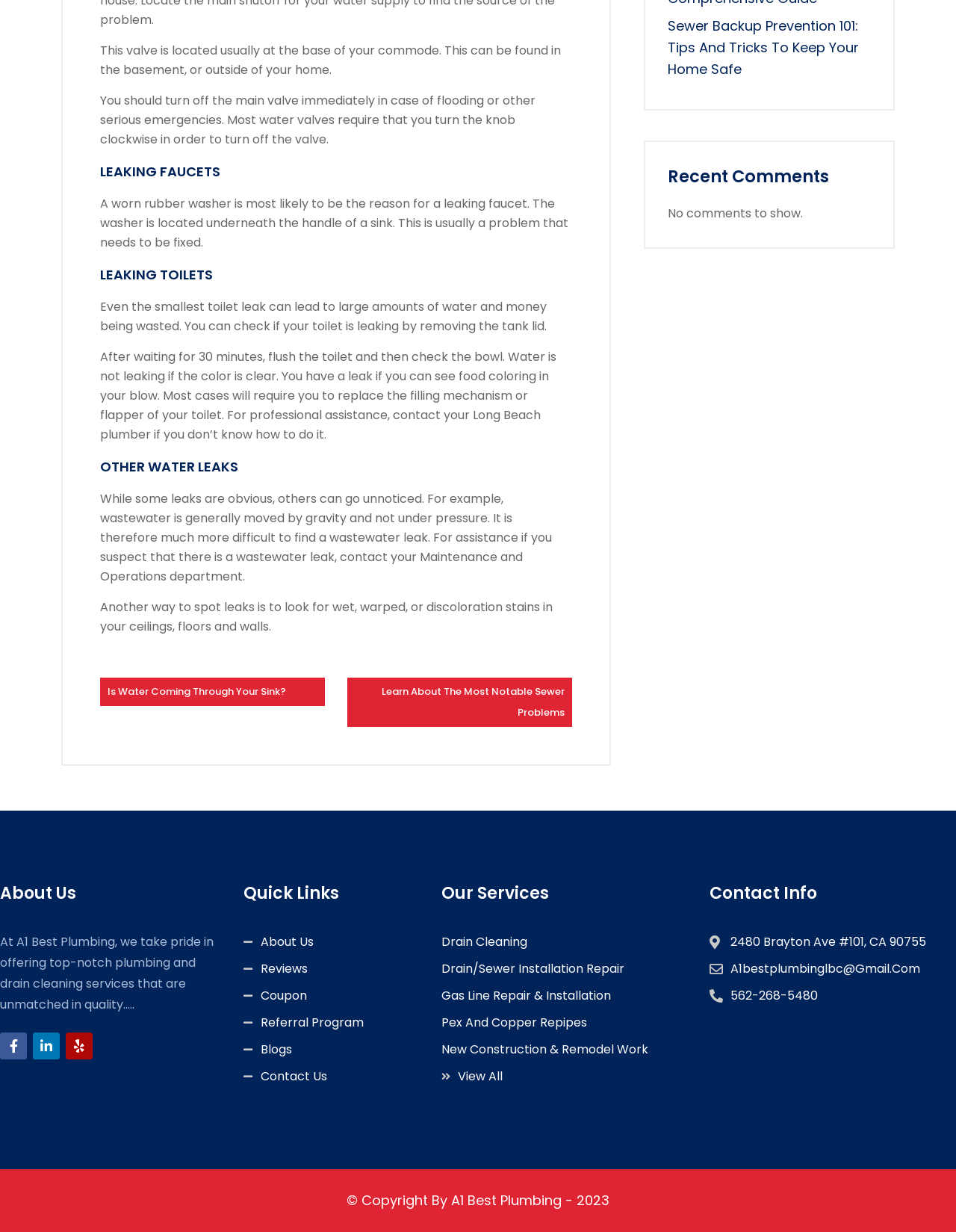What is the main topic of this webpage?
Using the information presented in the image, please offer a detailed response to the question.

Based on the content of the webpage, it appears to be about plumbing-related issues and services, including leak detection, toilet repair, and drain cleaning.